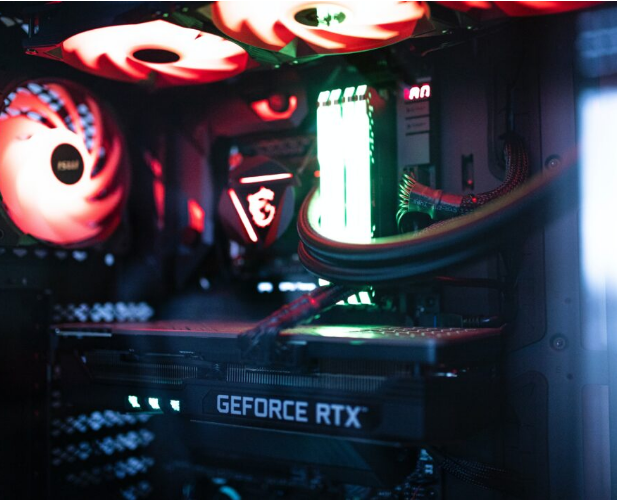Elaborate on the image with a comprehensive description.

This image features a close-up view of a high-performance gaming PC showcasing a prominently displayed NVIDIA GeForce RTX graphics card. The card is equipped with sleek aesthetics that align with modern gaming setups. The internal components are illuminated with vibrant lighting, including red and green LED fans and cooling systems, creating a visually striking contrast against the dark casing. Such elements are crucial for optimal cooling and enhancing the overall visual appeal of the PC. This image encapsulates the essence of gaming technology, emphasizing both performance and artistry, while hinting at the potential challenges gamers may face, such as underperformance due to overheating or outdated drivers, as discussed in accompanying text on gaming hardware.